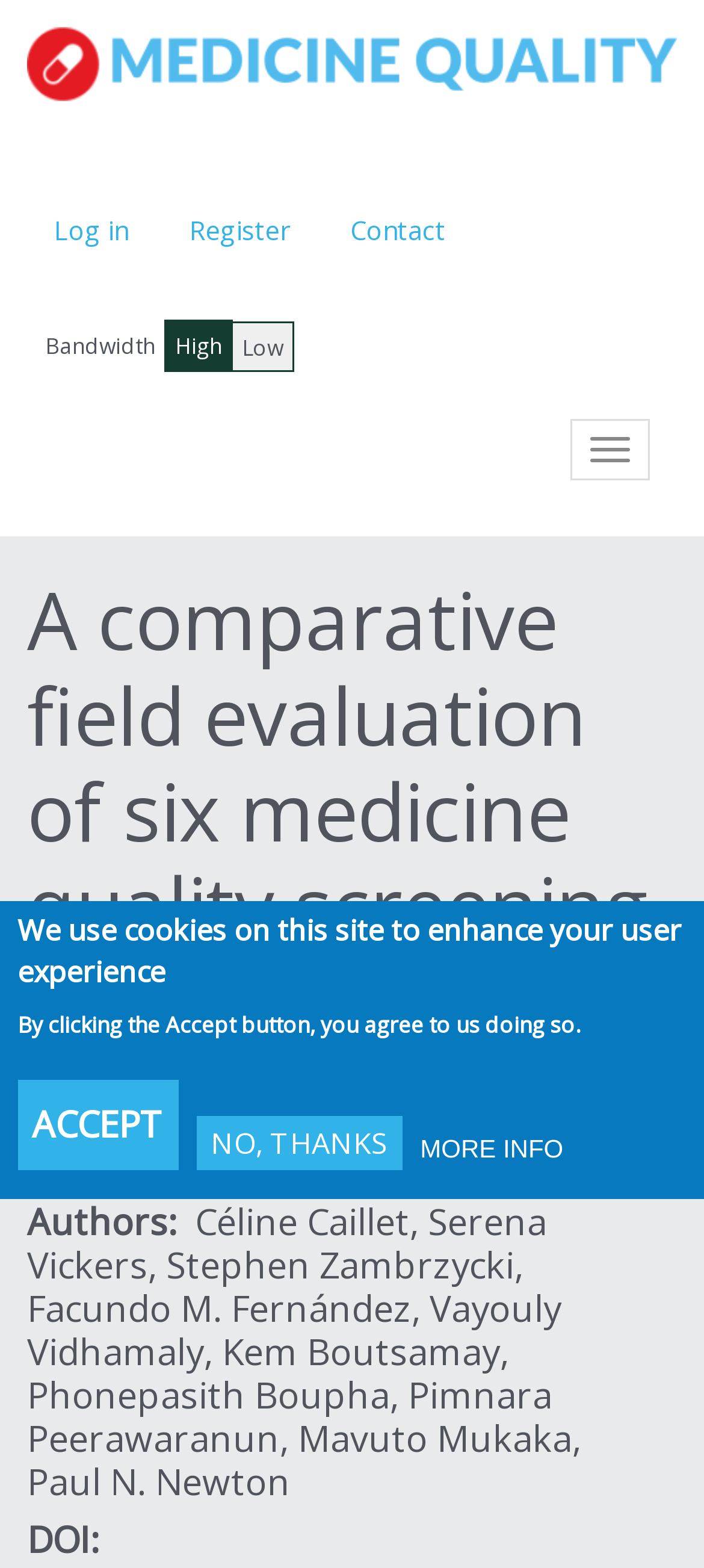Please specify the bounding box coordinates of the clickable region to carry out the following instruction: "Contact". The coordinates should be four float numbers between 0 and 1, in the format [left, top, right, bottom].

[0.459, 0.122, 0.633, 0.173]